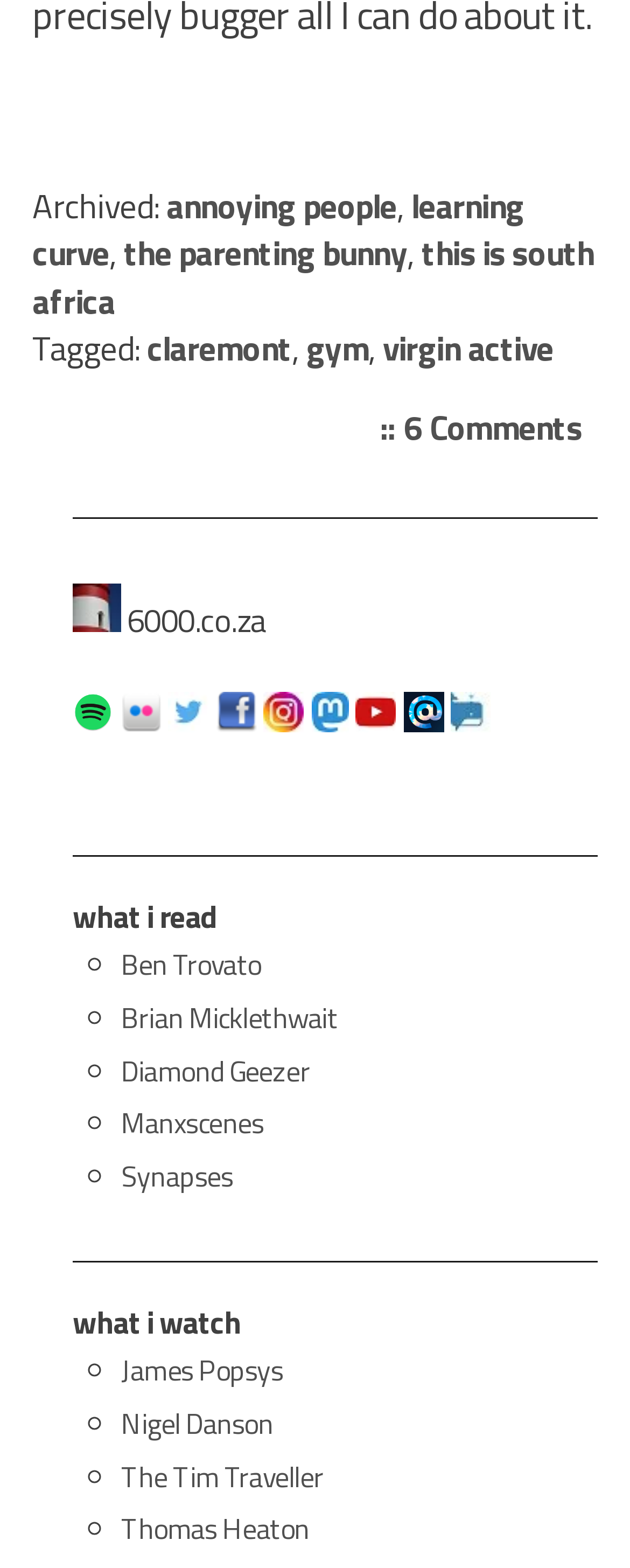Determine the bounding box coordinates of the UI element described by: "the parenting bunny".

[0.196, 0.145, 0.646, 0.178]